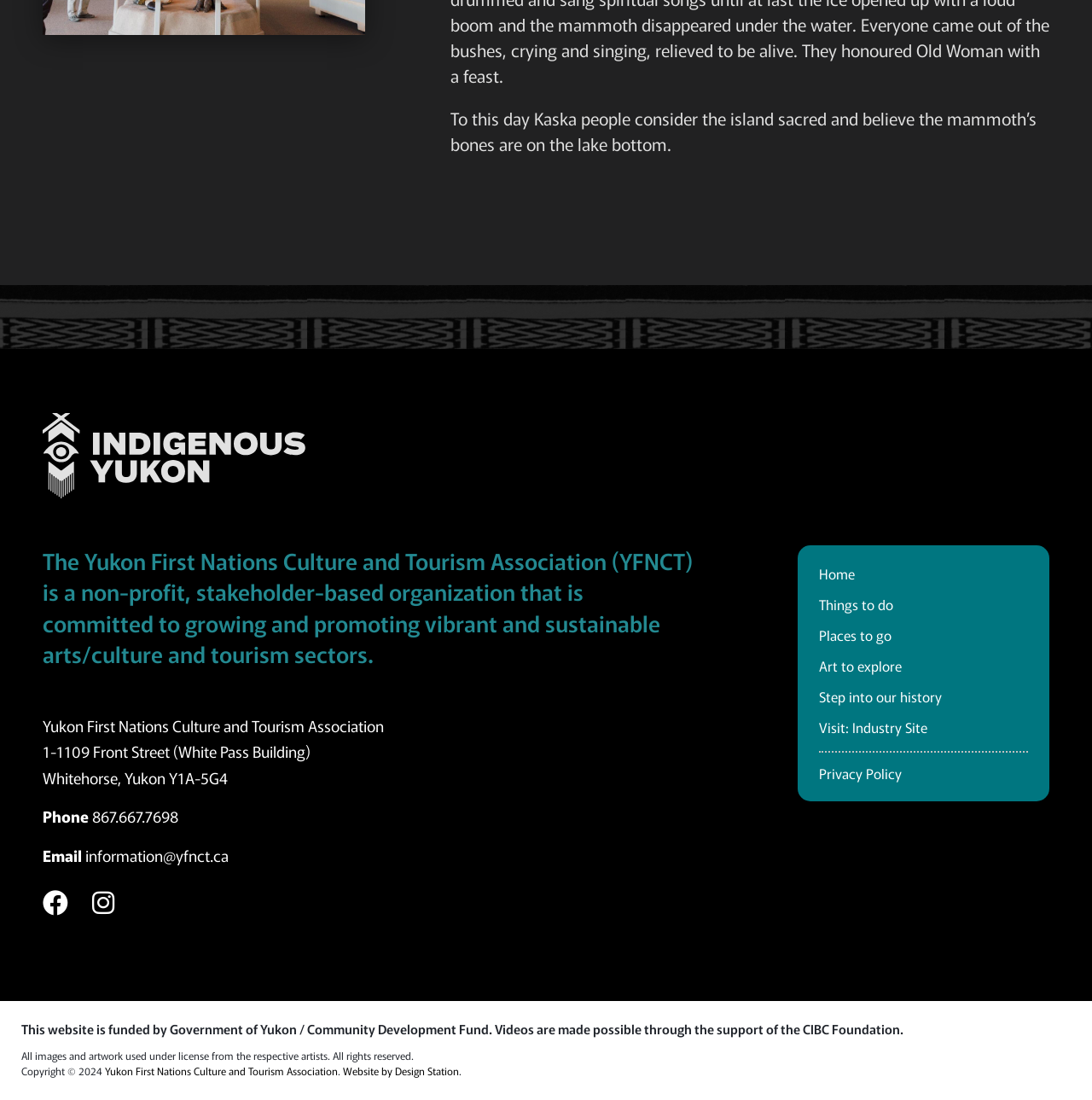Pinpoint the bounding box coordinates of the area that must be clicked to complete this instruction: "Send an email to information@yfnct.ca".

[0.078, 0.767, 0.209, 0.787]